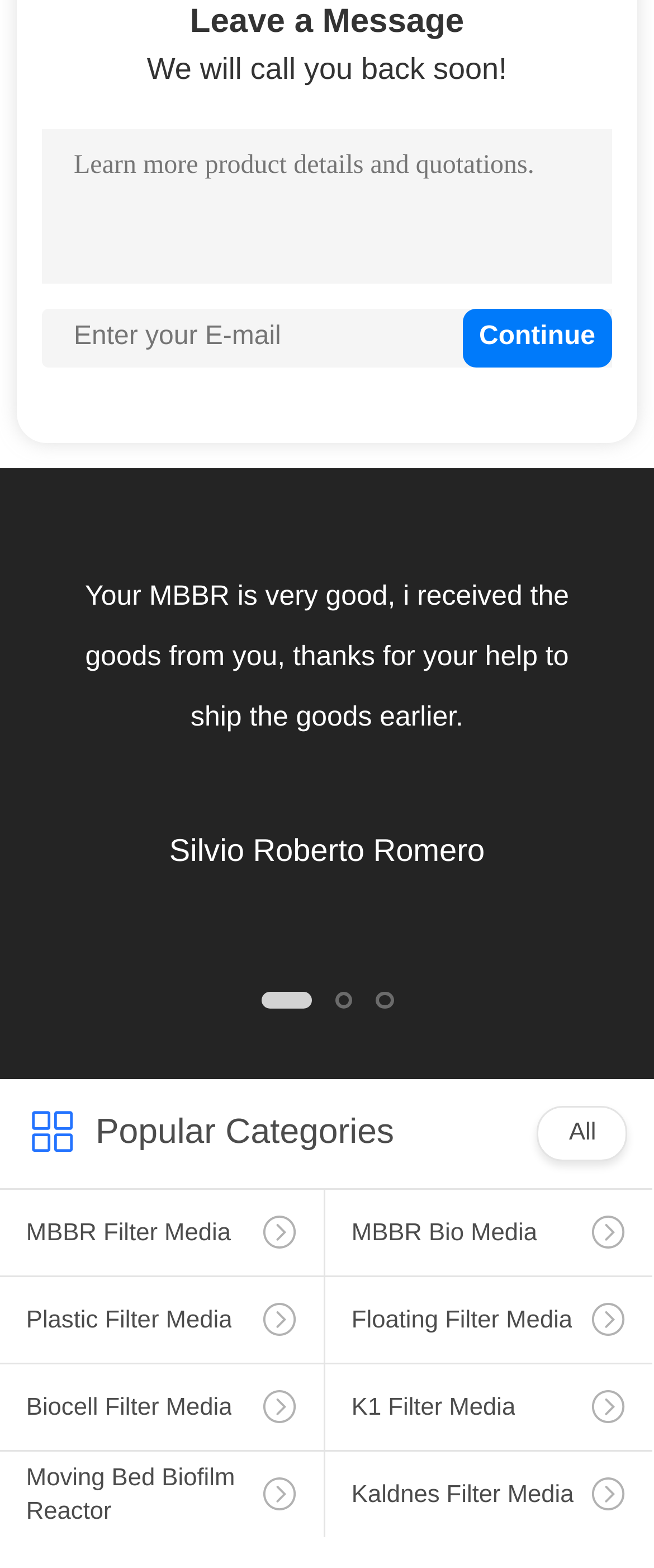For the given element description All, determine the bounding box coordinates of the UI element. The coordinates should follow the format (top-left x, top-left y, bottom-right x, bottom-right y) and be within the range of 0 to 1.

[0.87, 0.714, 0.911, 0.731]